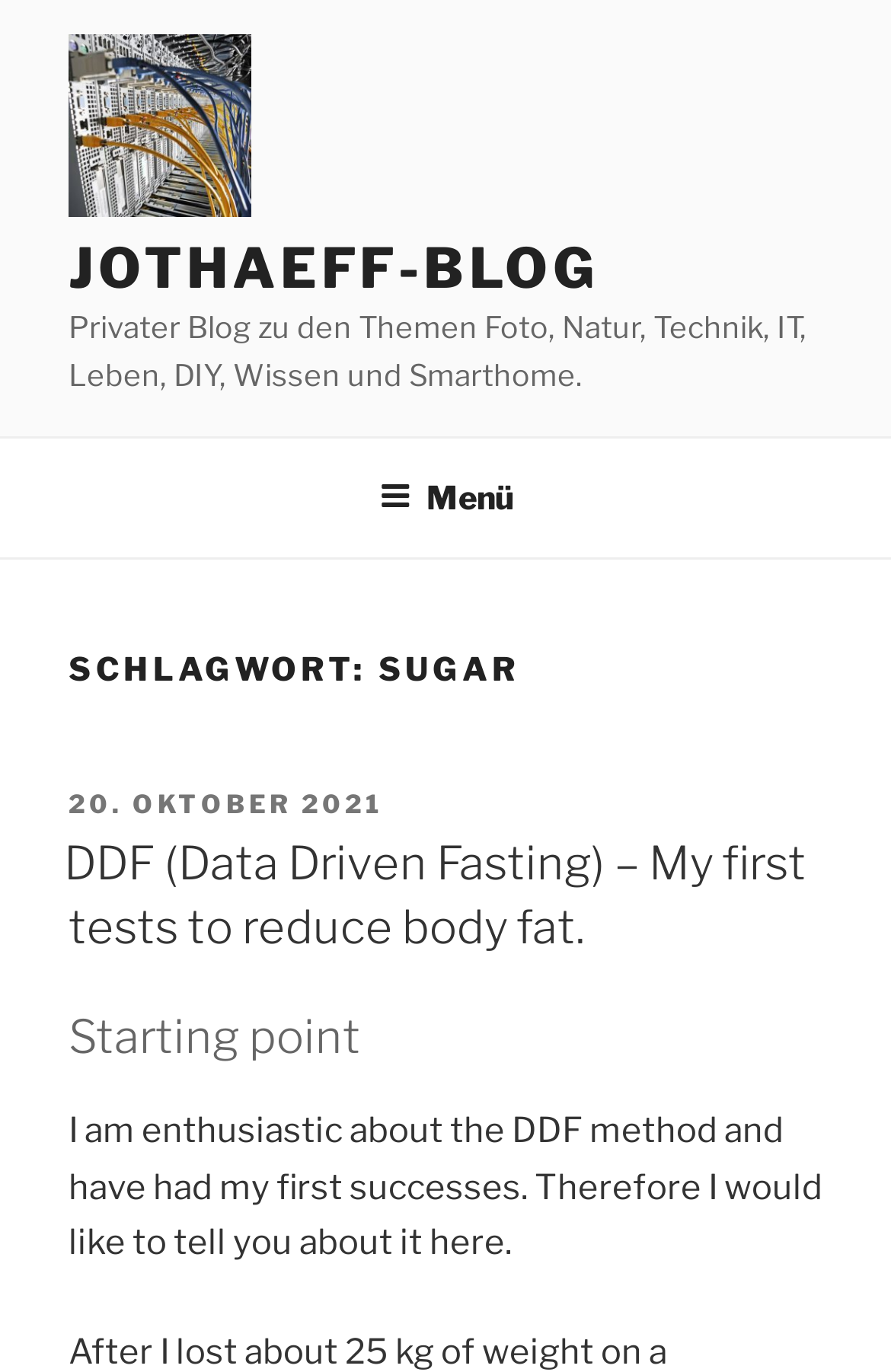With reference to the image, please provide a detailed answer to the following question: What is the purpose of the blog post?

I determined the purpose of the blog post by reading the static text element that describes the author's intention, which is 'Therefore I would like to tell you about it here.' This suggests that the author wants to share their experience with the DDF method with the readers.